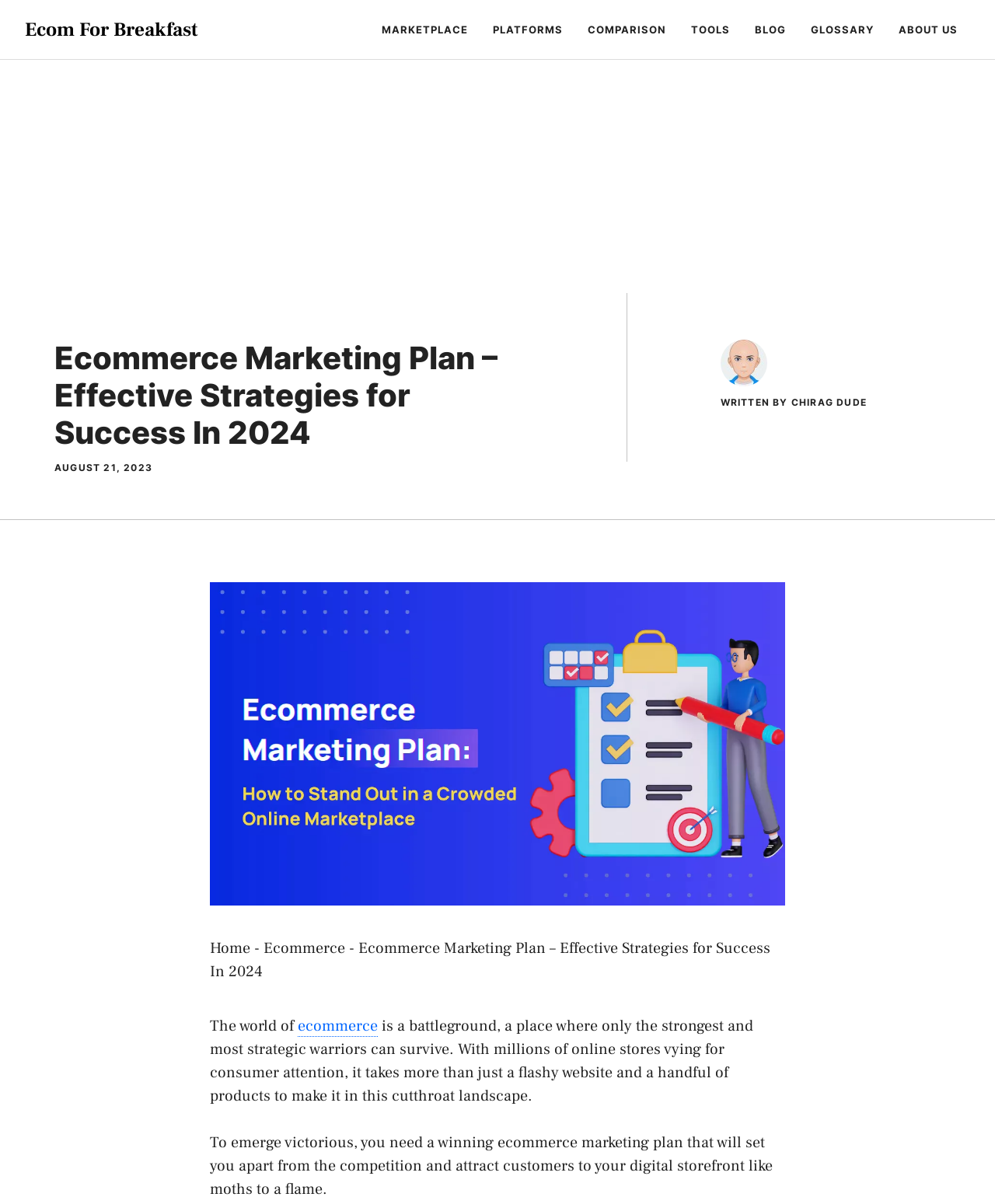What is the navigation menu item after 'MARKETPLACE'?
Look at the image and provide a short answer using one word or a phrase.

PLATFORMS